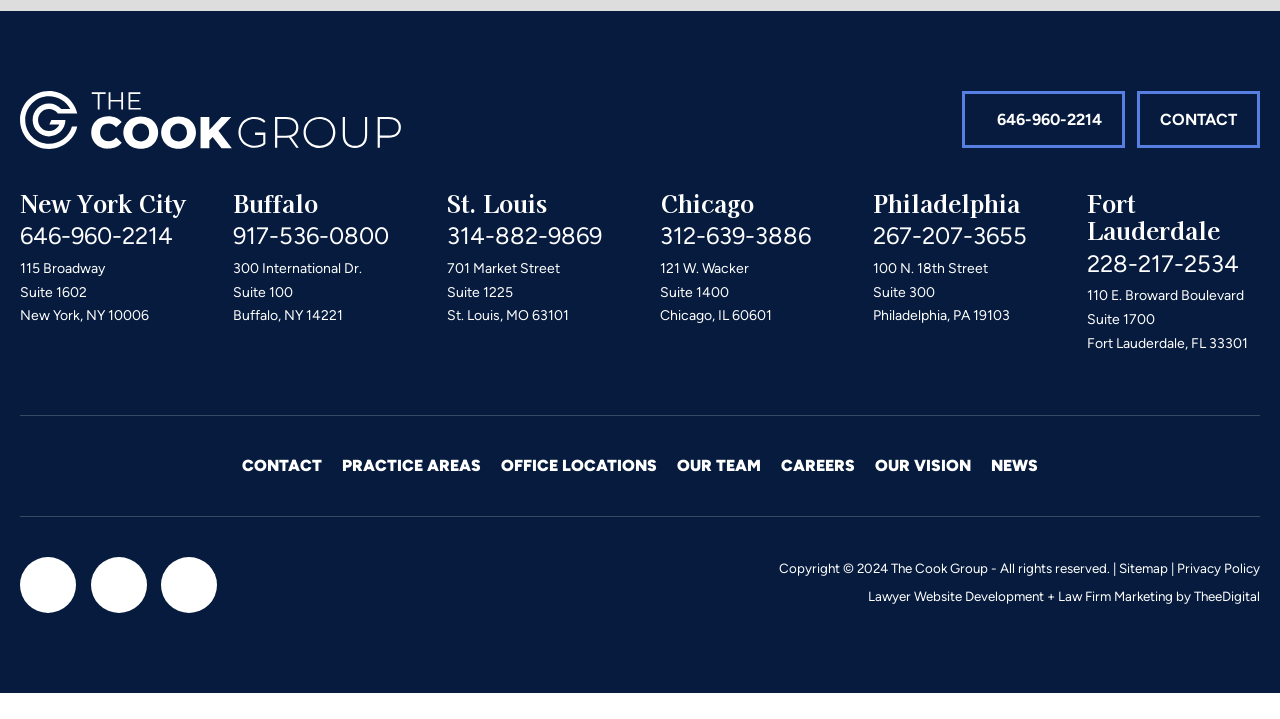Please find the bounding box coordinates in the format (top-left x, top-left y, bottom-right x, bottom-right y) for the given element description. Ensure the coordinates are floating point numbers between 0 and 1. Description: Law Firm Marketing

[0.827, 0.854, 0.916, 0.876]